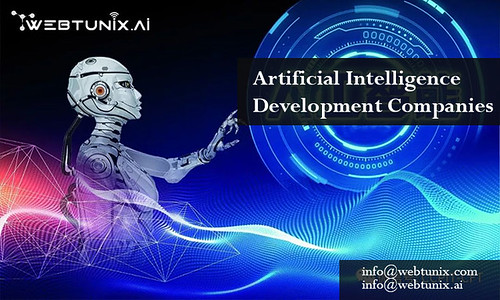Offer an in-depth description of the image shown.

This image features a futuristic depiction of a humanoid robot, symbolizing the cutting-edge advancements in artificial intelligence. The robot is portrayed with a sleek design, showcasing intricate details on its head and arm, suggesting a sophisticated blend of technology and art. It gestures towards a vibrant digital background, which features waves of blue and purple hues along with geometric patterns, representing the dynamic nature of AI technology.

Prominently displayed in the upper right corner is the text "Artificial Intelligence Development Companies," emphasizing the focus on organizations that specialize in delivering AI solutions. The logo "WEBTUNIX.AI" is situated at the top left, further anchoring the branding associated with the AI and technology sector. Beneath the main graphic, contact information is provided: "info@webtunix.com" and "info@webtunix.ai," inviting viewers to connect for more details about AI services. Overall, the image conveys a forward-thinking approach to AI development, illustrating both the technology itself and the companies dedicated to advancing this field.